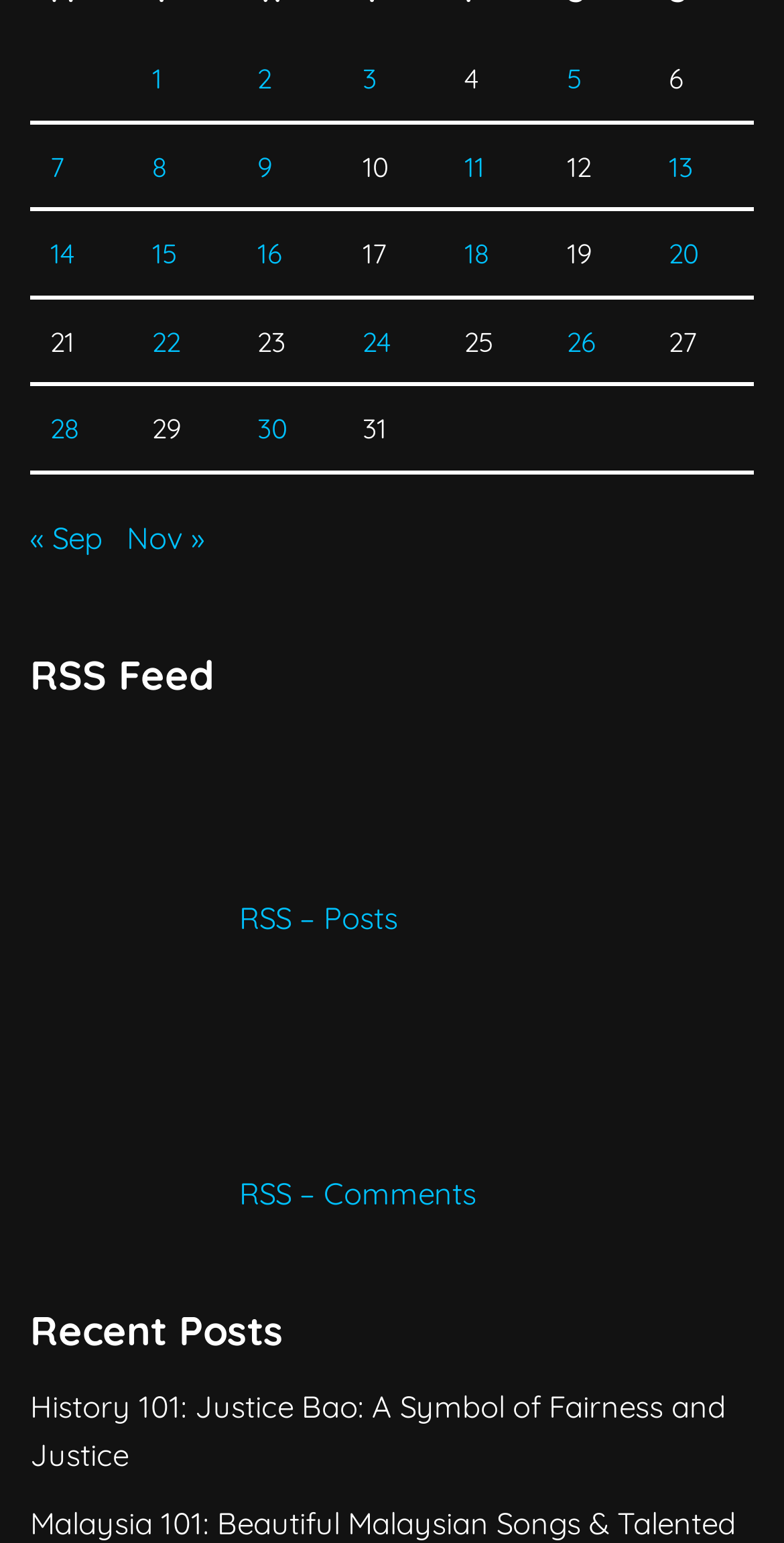What is the purpose of the 'RSS Feed' links? Using the information from the screenshot, answer with a single word or phrase.

To subscribe to RSS feeds